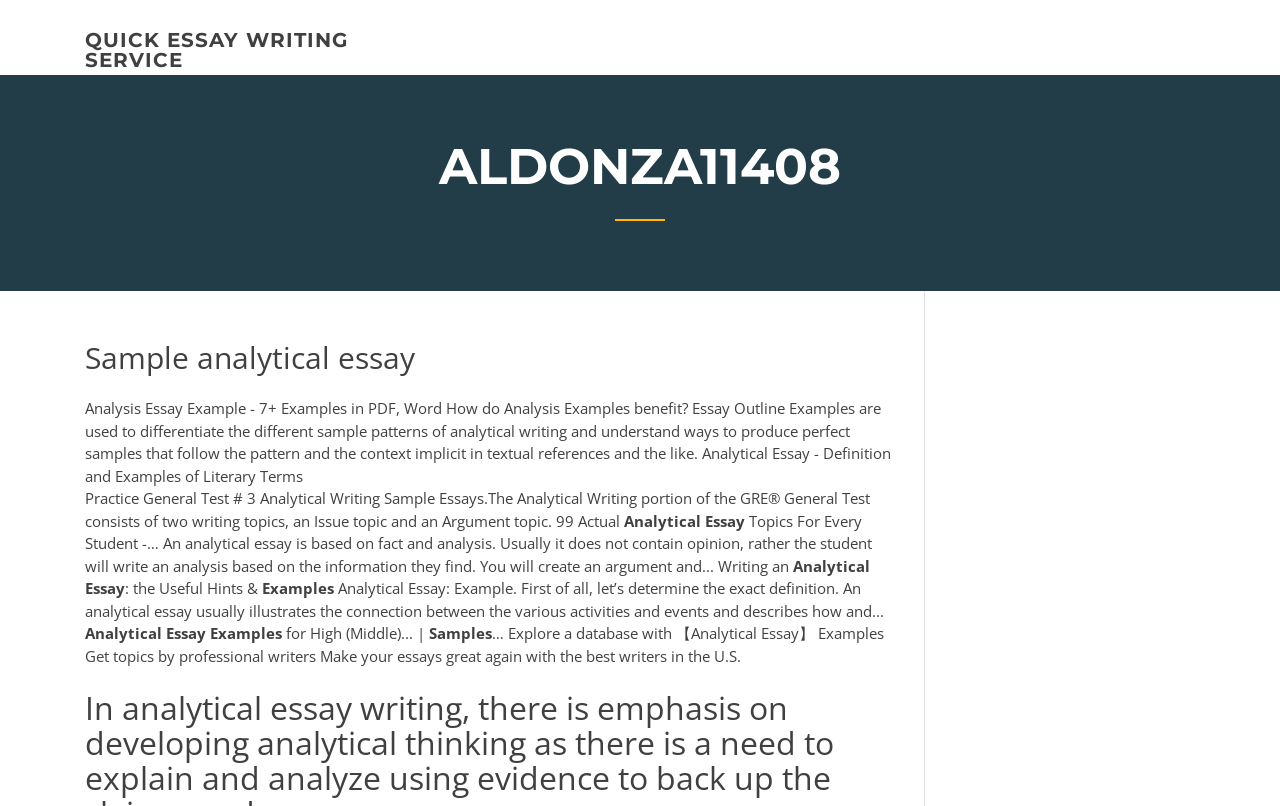Reply to the question below using a single word or brief phrase:
How many writing topics are in the GRE General Test?

two